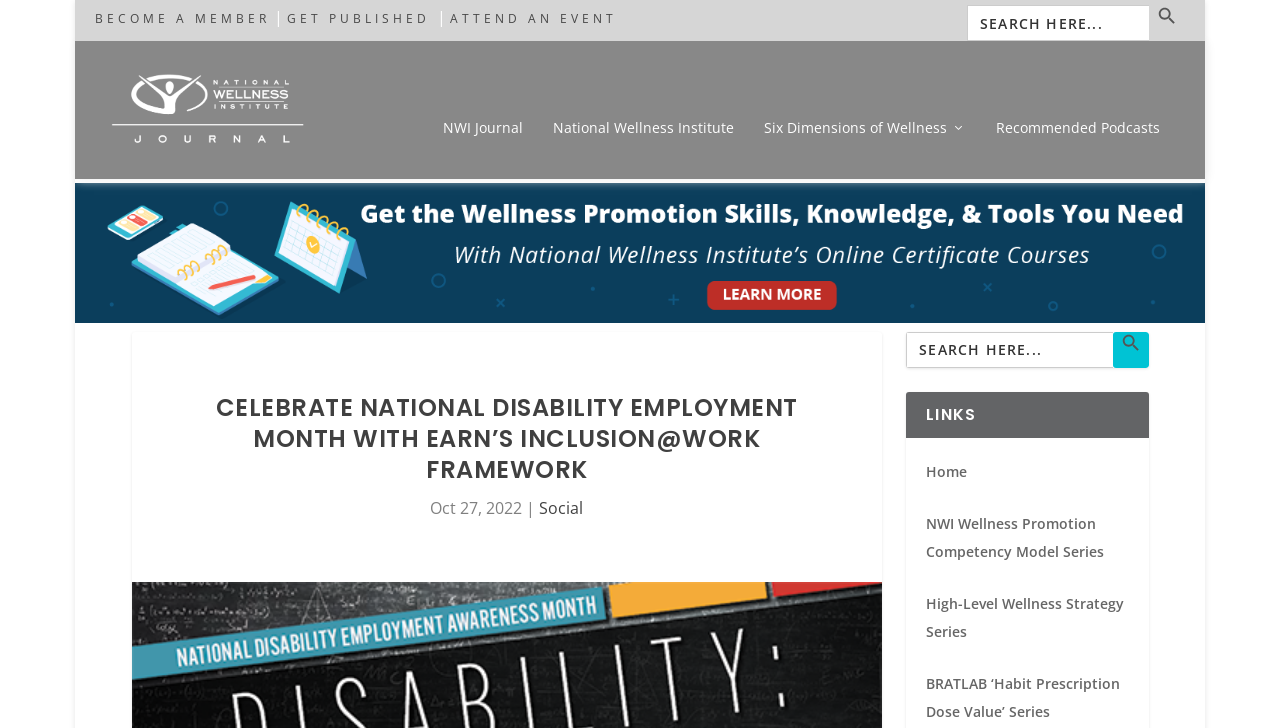Find the bounding box coordinates of the element you need to click on to perform this action: 'Become a member'. The coordinates should be represented by four float values between 0 and 1, in the format [left, top, right, bottom].

[0.074, 0.014, 0.211, 0.037]